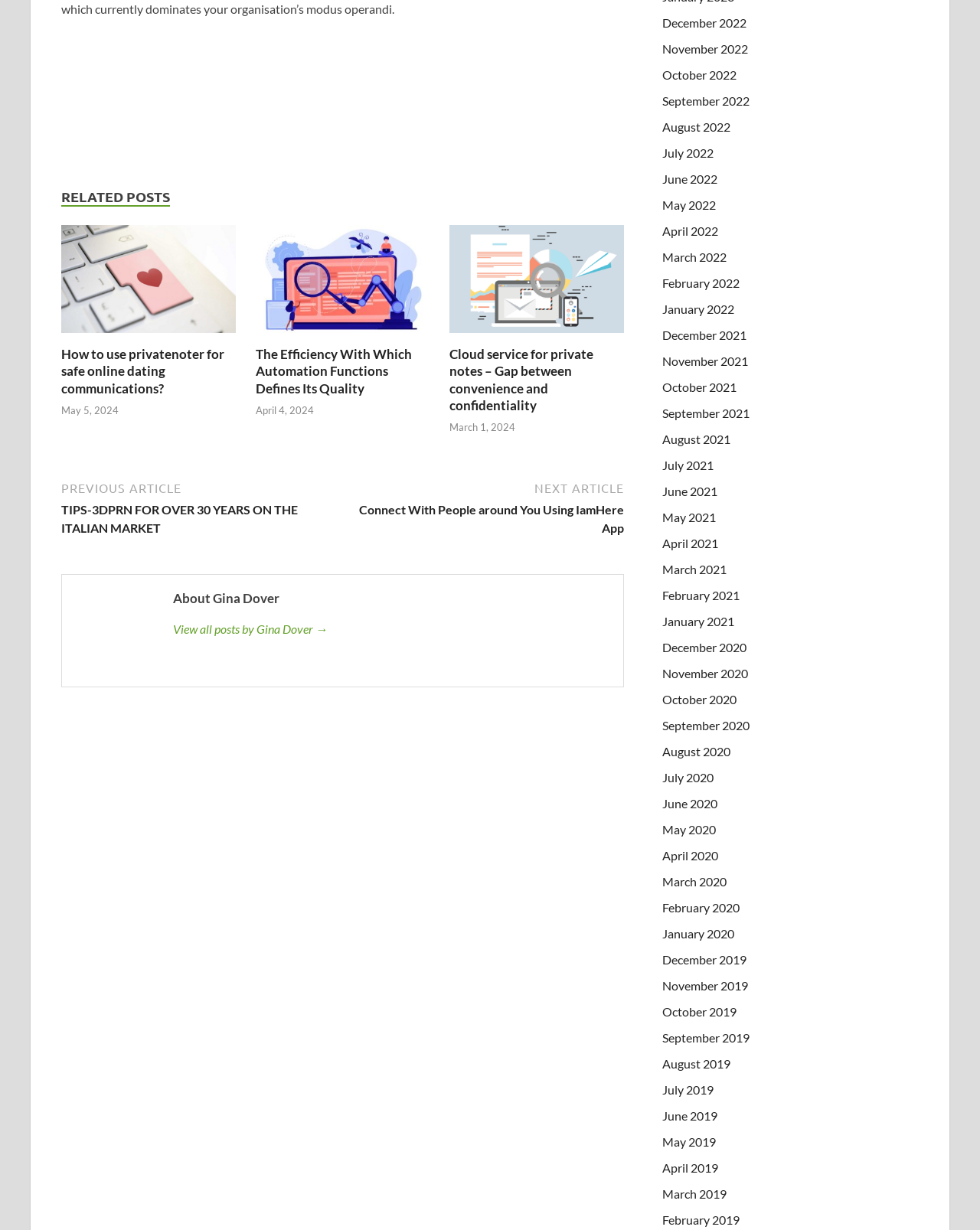Determine the bounding box coordinates for the region that must be clicked to execute the following instruction: "View related posts".

[0.062, 0.152, 0.173, 0.168]